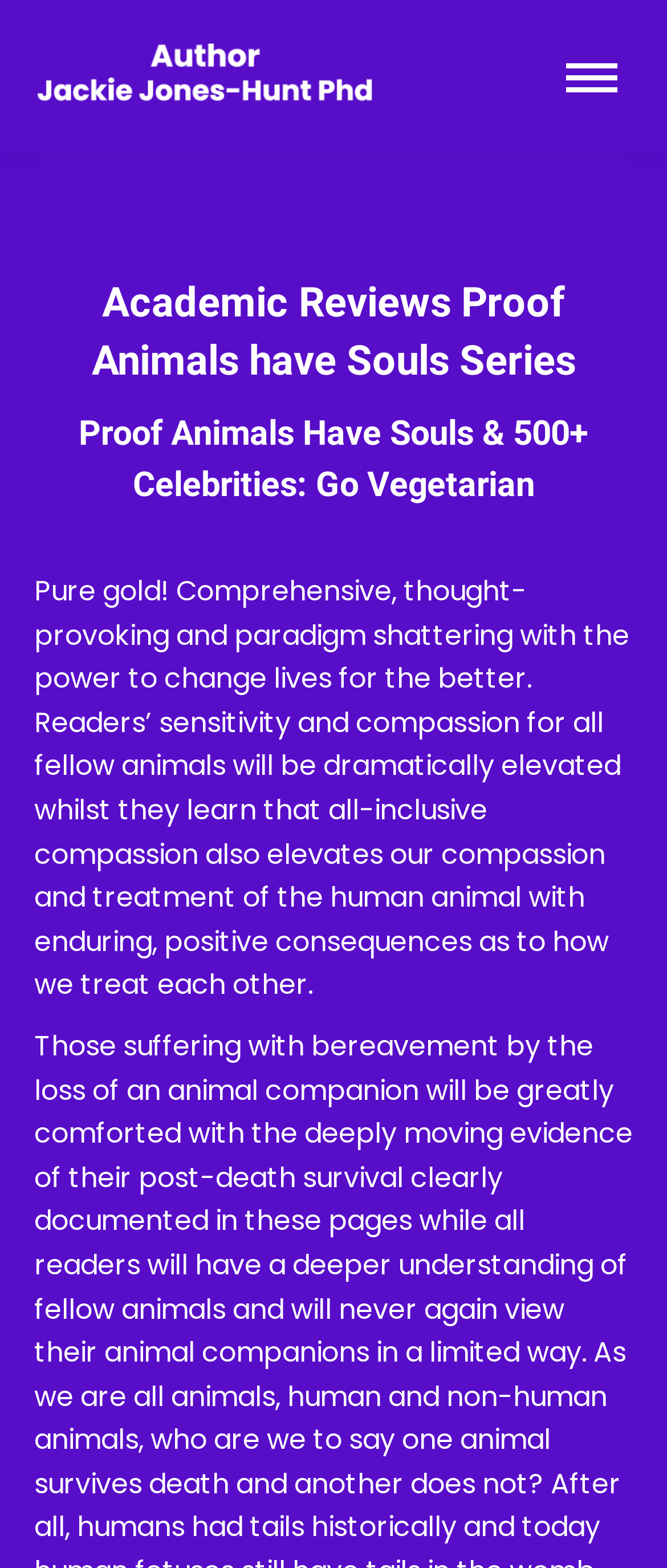What is the author's name?
Please answer the question with a detailed and comprehensive explanation.

The author's name can be found in the link element with the text 'Jackie Jones Hunt' which is also accompanied by an image with the same name. This element is located at the top of the webpage.